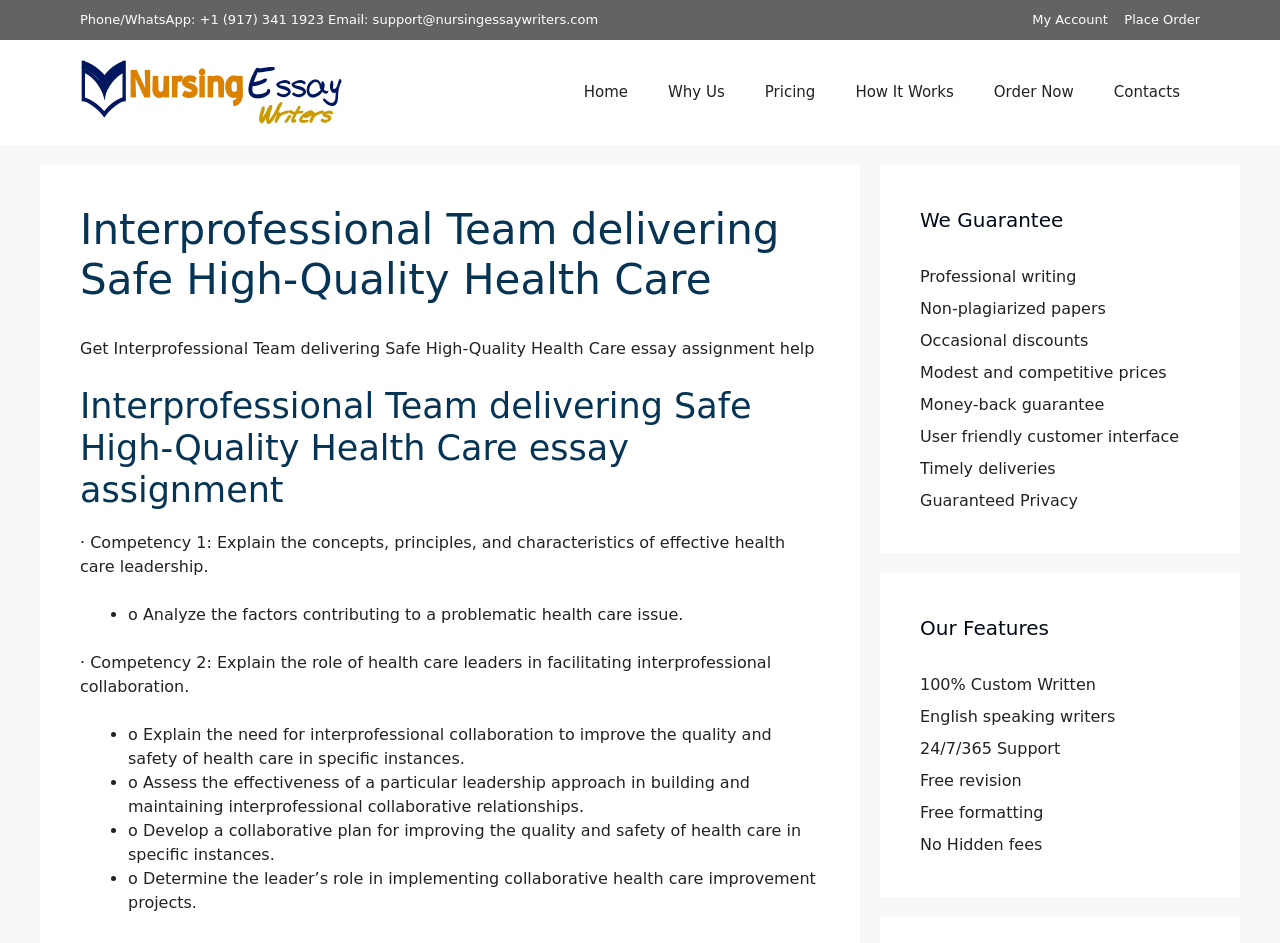Please identify the bounding box coordinates of the clickable region that I should interact with to perform the following instruction: "Click Nursing Essay Writers link". The coordinates should be expressed as four float numbers between 0 and 1, i.e., [left, top, right, bottom].

[0.062, 0.086, 0.268, 0.107]